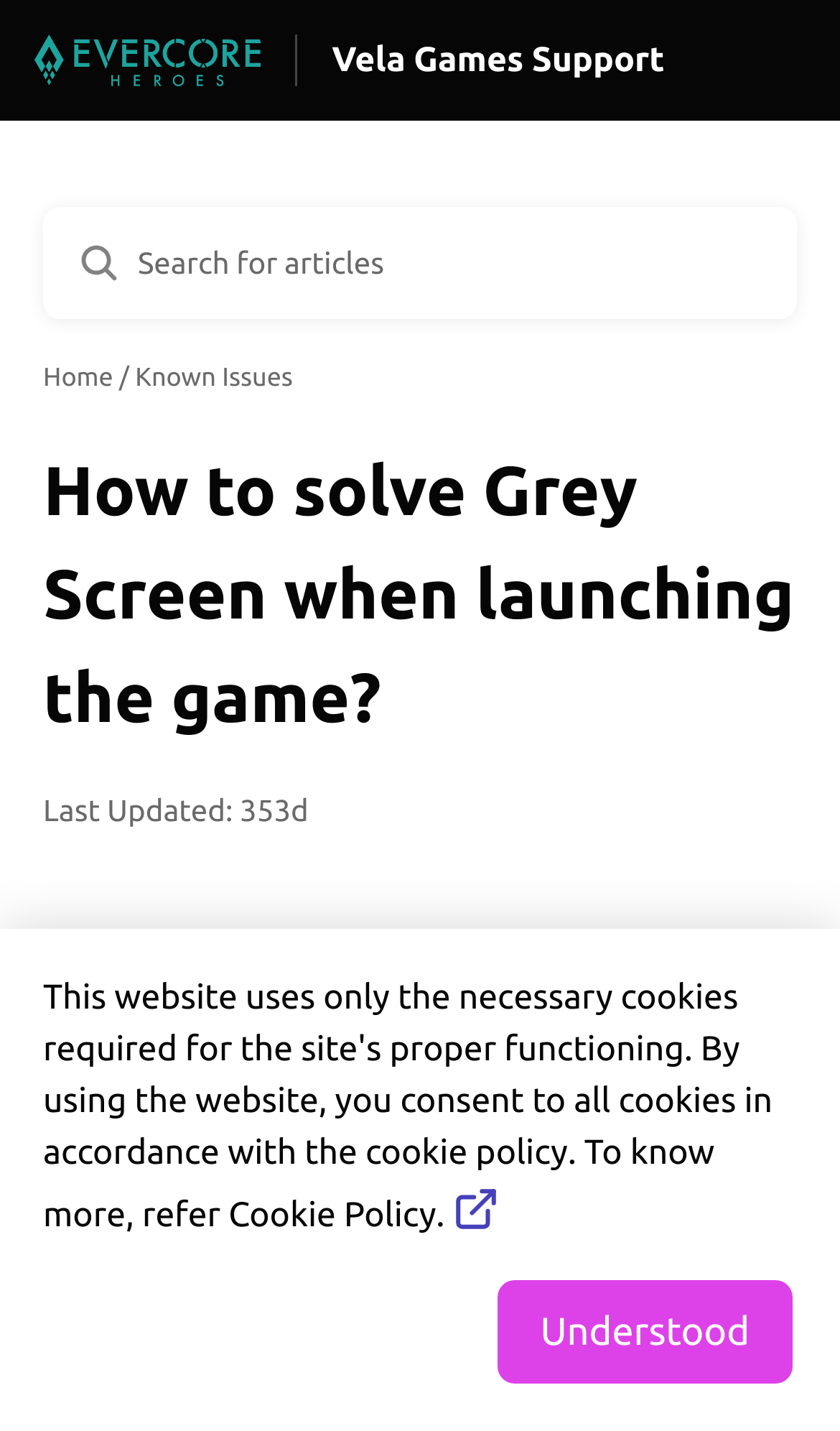Answer briefly with one word or phrase:
How often is the webpage content updated?

Every 353 days